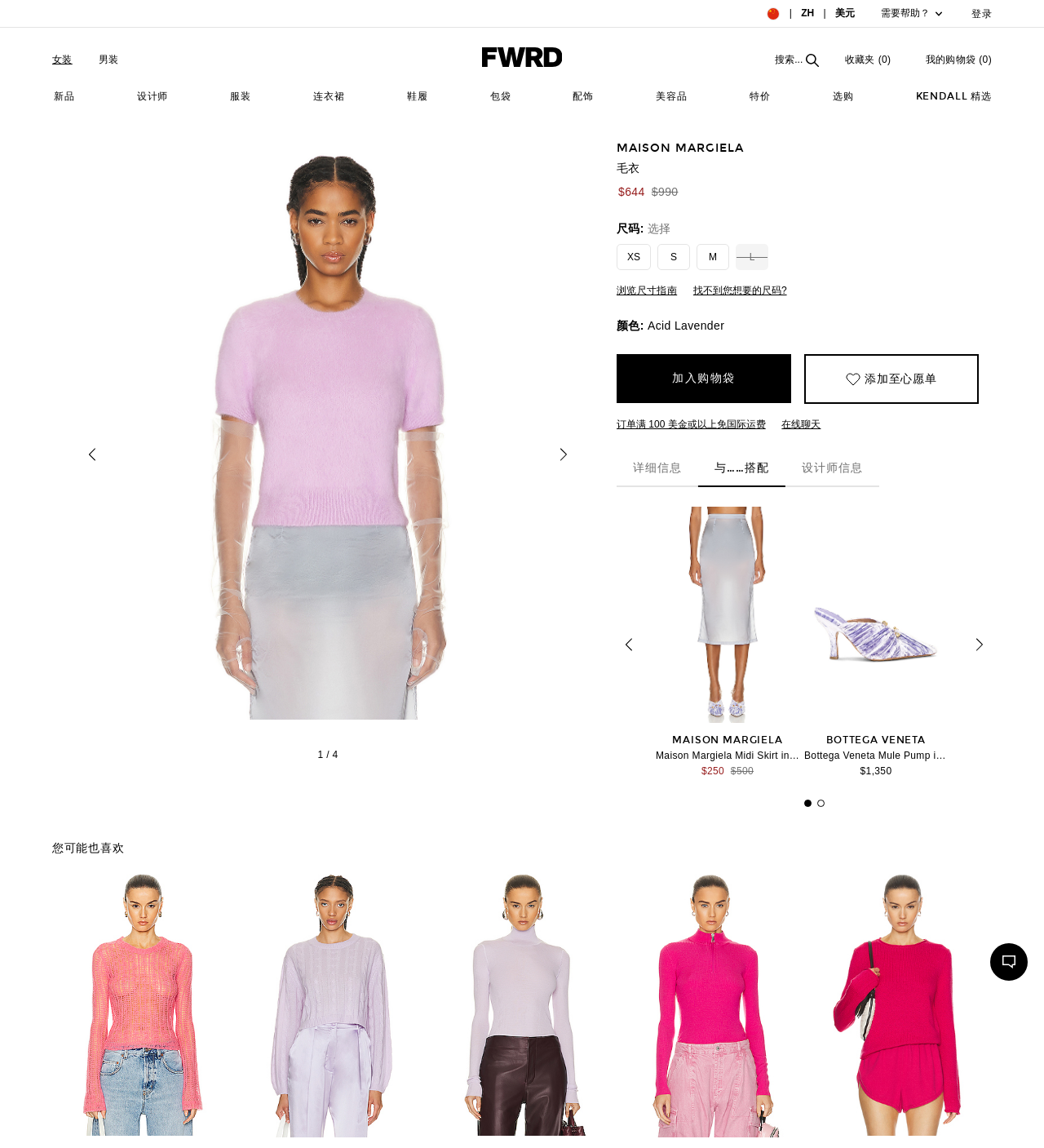Please identify the bounding box coordinates of the area that needs to be clicked to follow this instruction: "Add to shopping bag".

[0.591, 0.308, 0.758, 0.351]